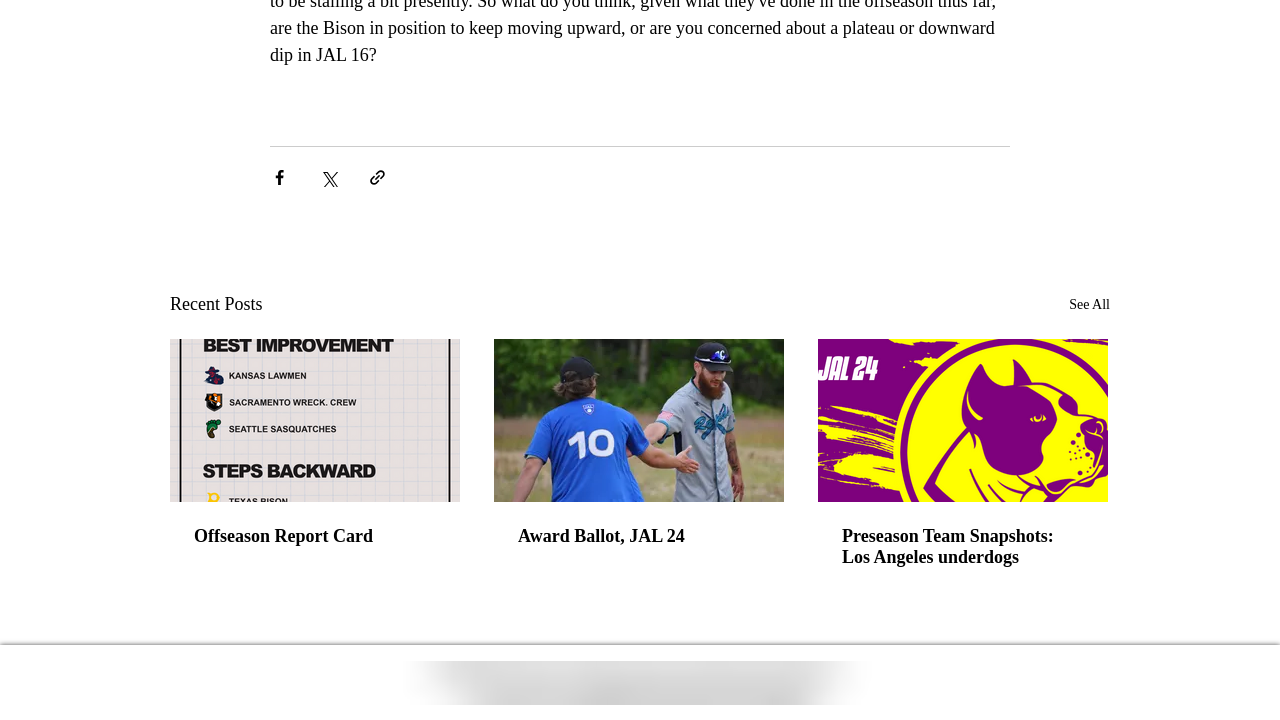What is the purpose of the top three buttons? Refer to the image and provide a one-word or short phrase answer.

Share posts